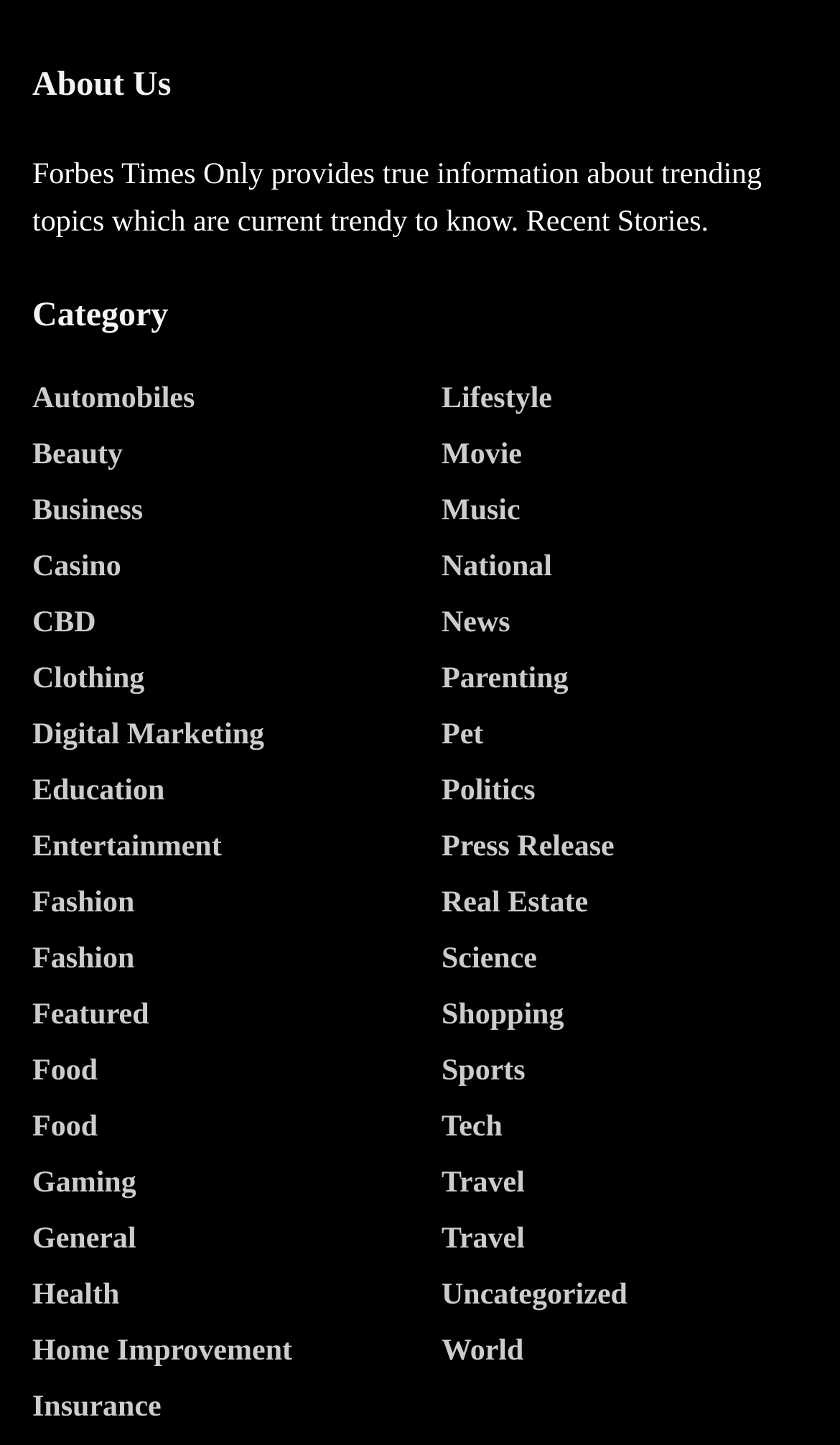Is 'Fashion' a single category or multiple categories?
Using the visual information, reply with a single word or short phrase.

Multiple